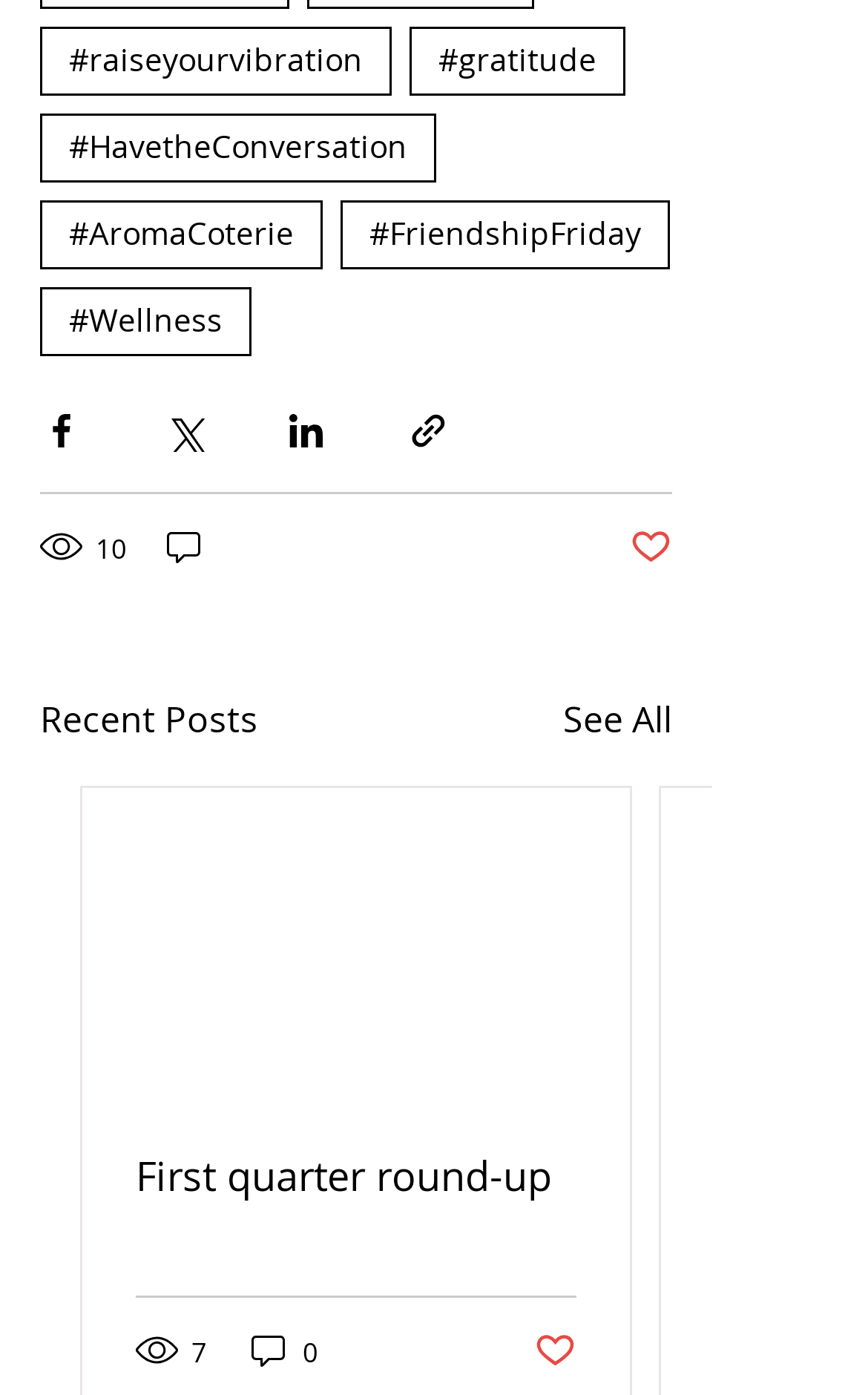Highlight the bounding box of the UI element that corresponds to this description: "First quarter round-up".

[0.156, 0.823, 0.664, 0.862]